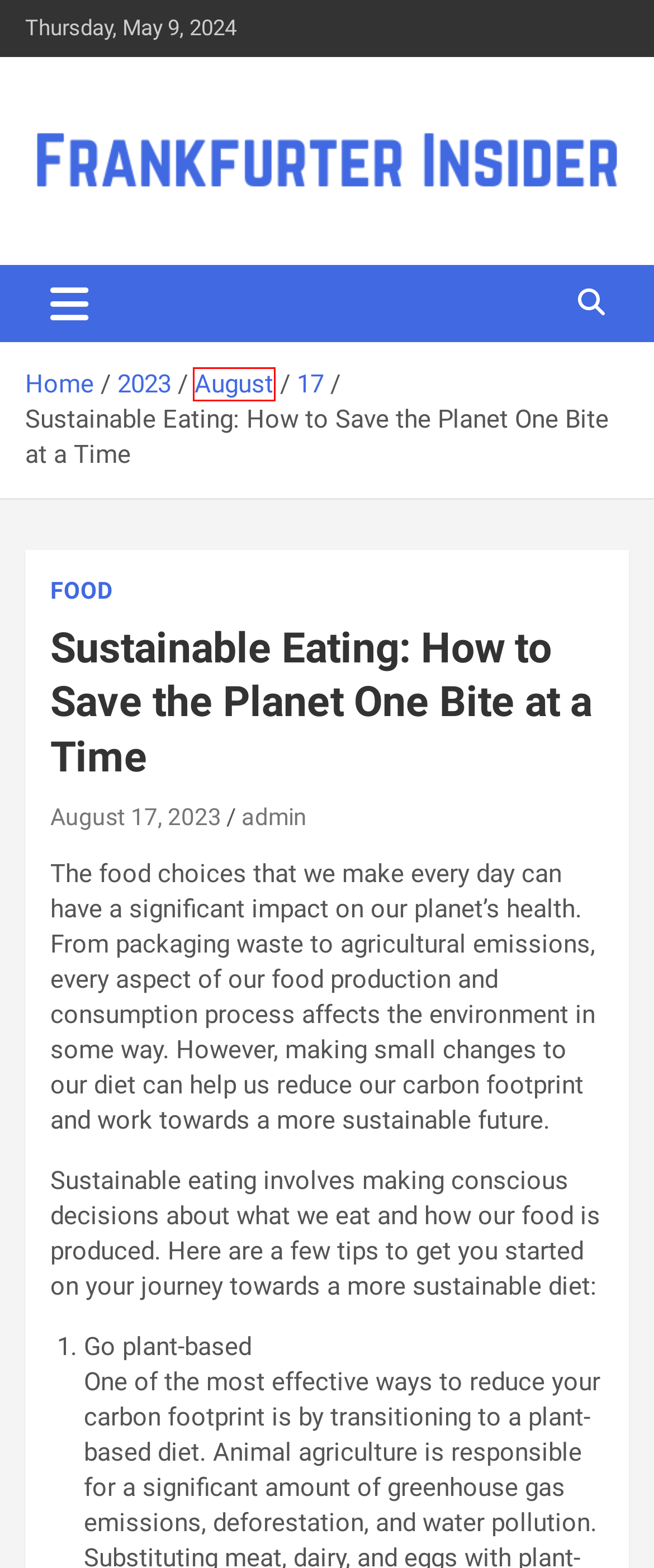Review the screenshot of a webpage containing a red bounding box around an element. Select the description that best matches the new webpage after clicking the highlighted element. The options are:
A. August 17, 2023 - Frankfurterinsider
B. Food Archives - Frankfurterinsider
C. Frankfurterinsider - Magazin
D. 7 Most Fuel Efficient - Frankfurterinsider
E. The Secret to Making Perfect Pizza Dough at Home - Frankfurterinsider
F. 2023 - Frankfurterinsider
G. August 2023 - Frankfurterinsider
H. admin, Author at Frankfurterinsider

G